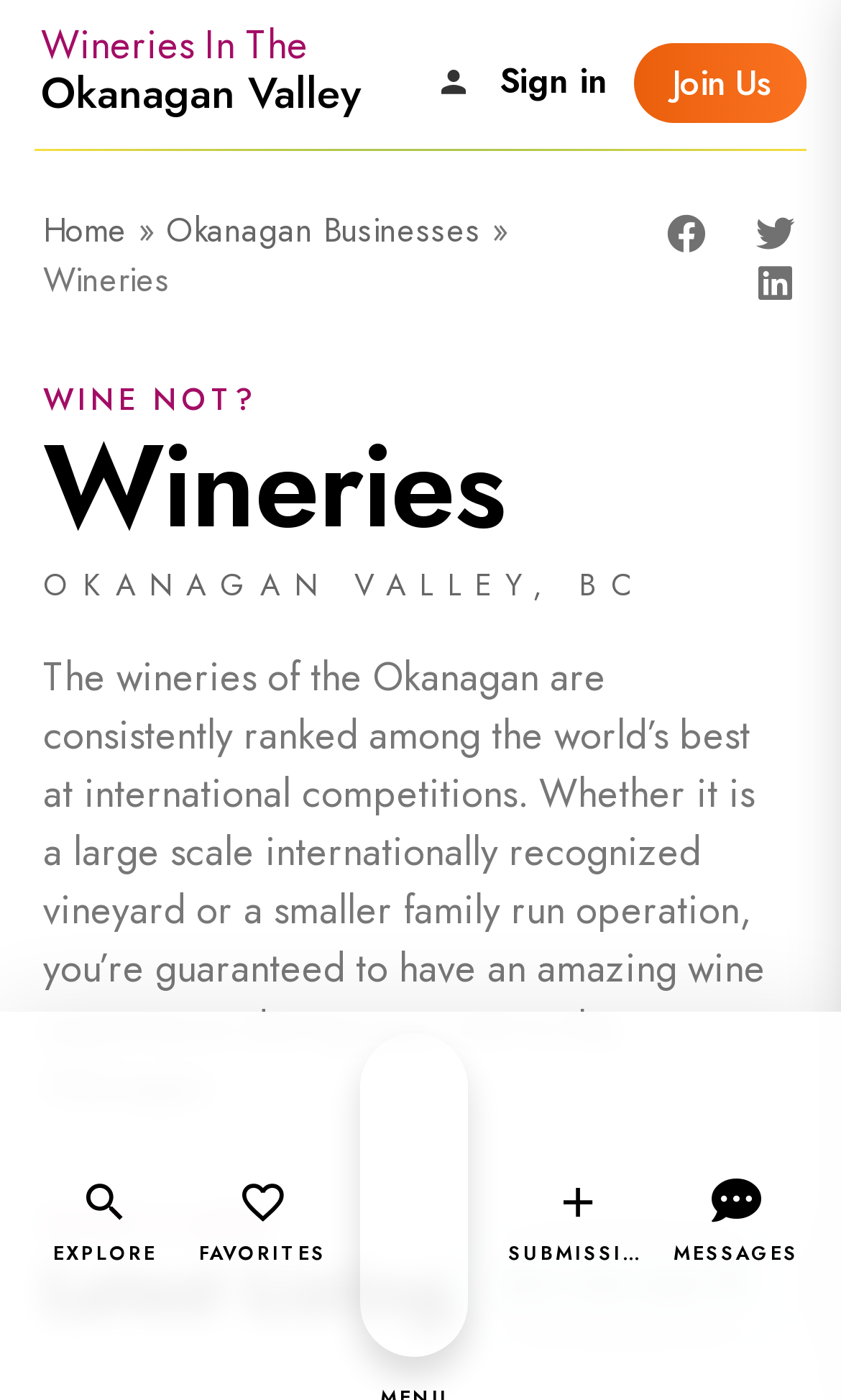How many social media share buttons are there?
Based on the image, give a one-word or short phrase answer.

3